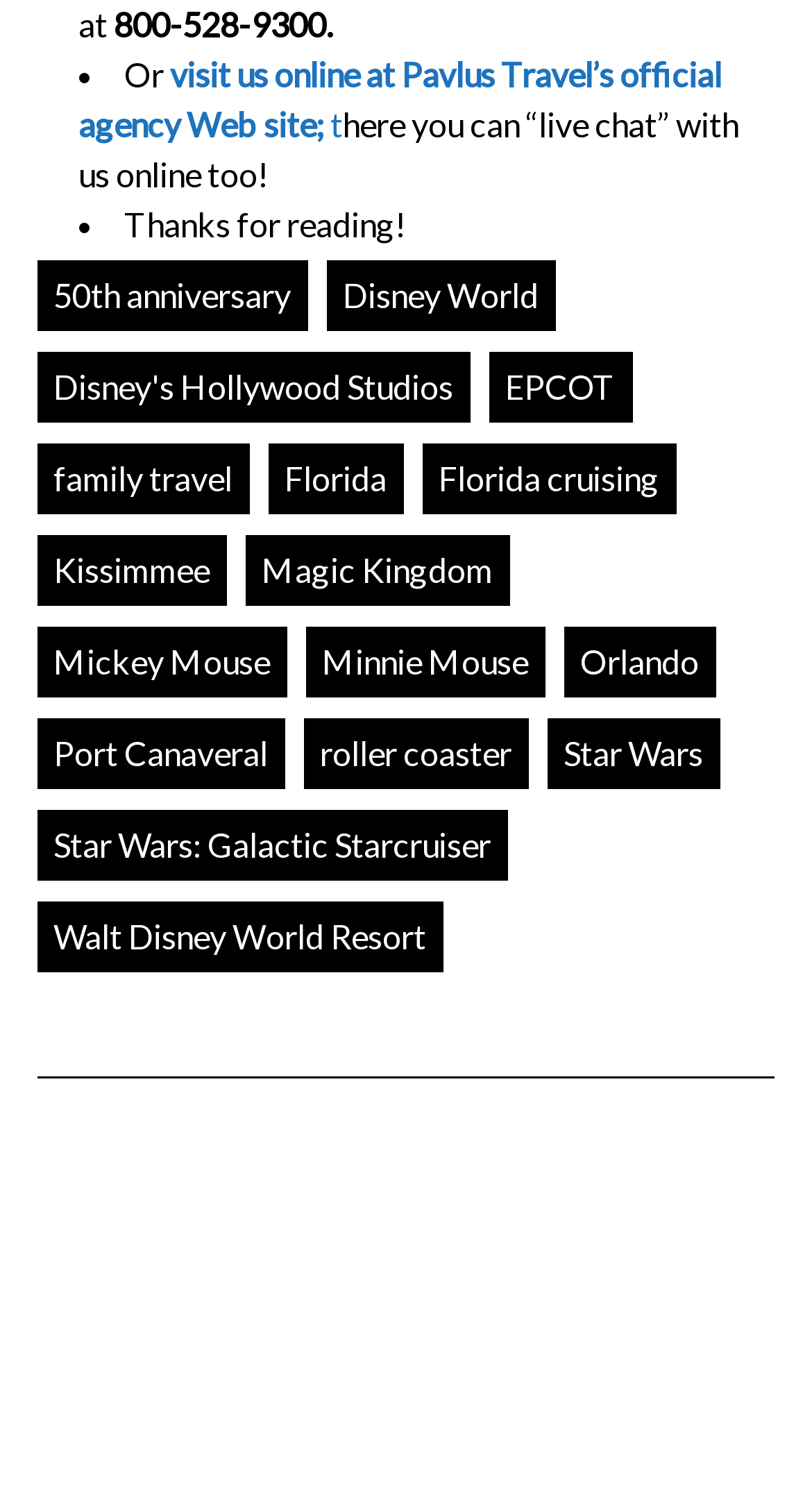Look at the image and write a detailed answer to the question: 
What type of travel is mentioned on the webpage?

The webpage mentions 'family travel' as one of the types of travel, which can be found in the list of links.